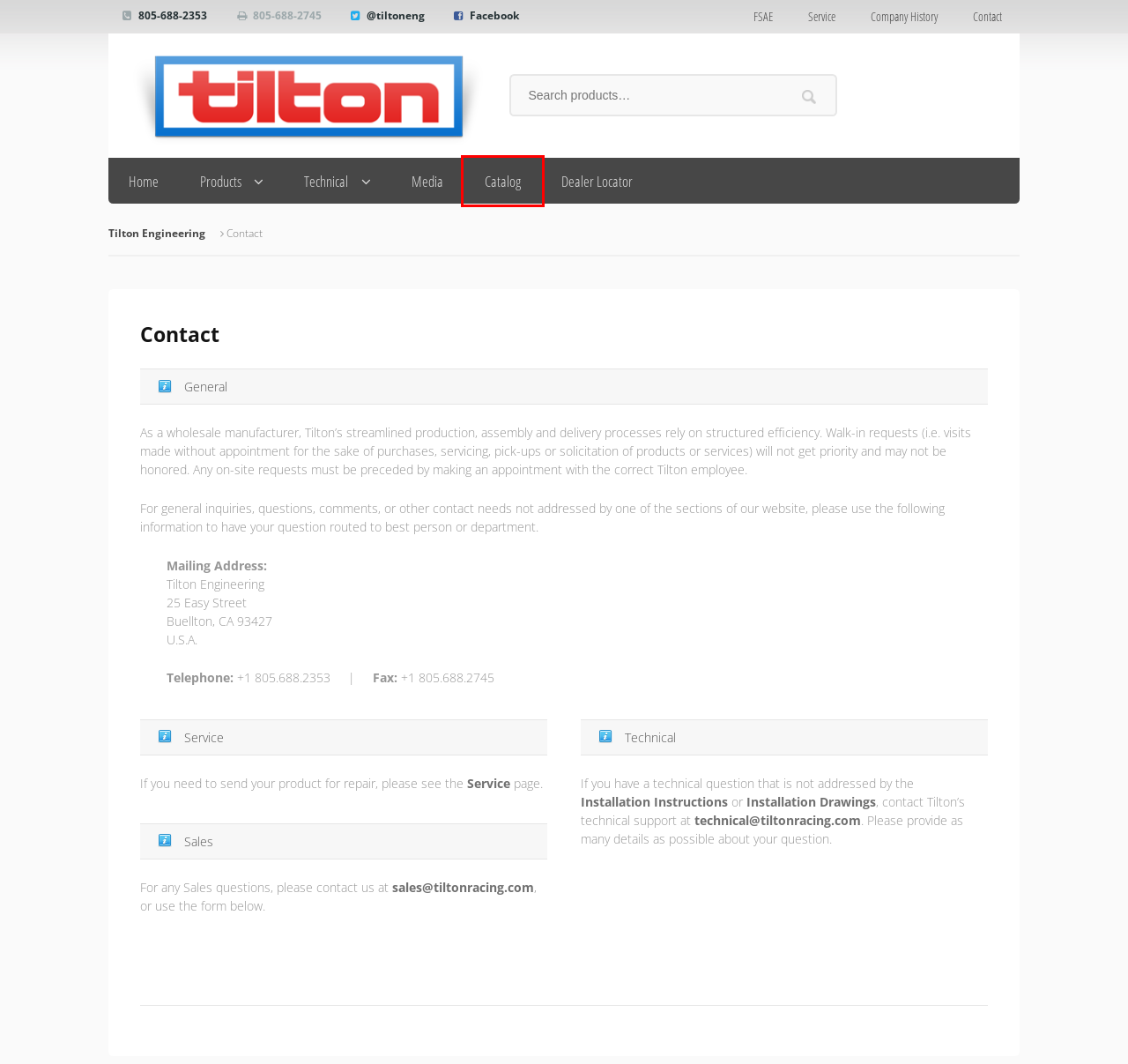Given a webpage screenshot with a red bounding box around a UI element, choose the webpage description that best matches the new webpage after clicking the element within the bounding box. Here are the candidates:
A. Media - Tilton Engineering
B. Technical Information - Tilton Engineering
C. Formula SAE Program - Tilton Engineering
D. Service - Tilton Engineering
E. Company History - Tilton Engineering
F. Tilton Engineering - Innovative, High-Quality Racing Products
G. 2020 Tilton Catalog - Tilton Engineering
H. Dealer Locator - Tilton Engineering

G